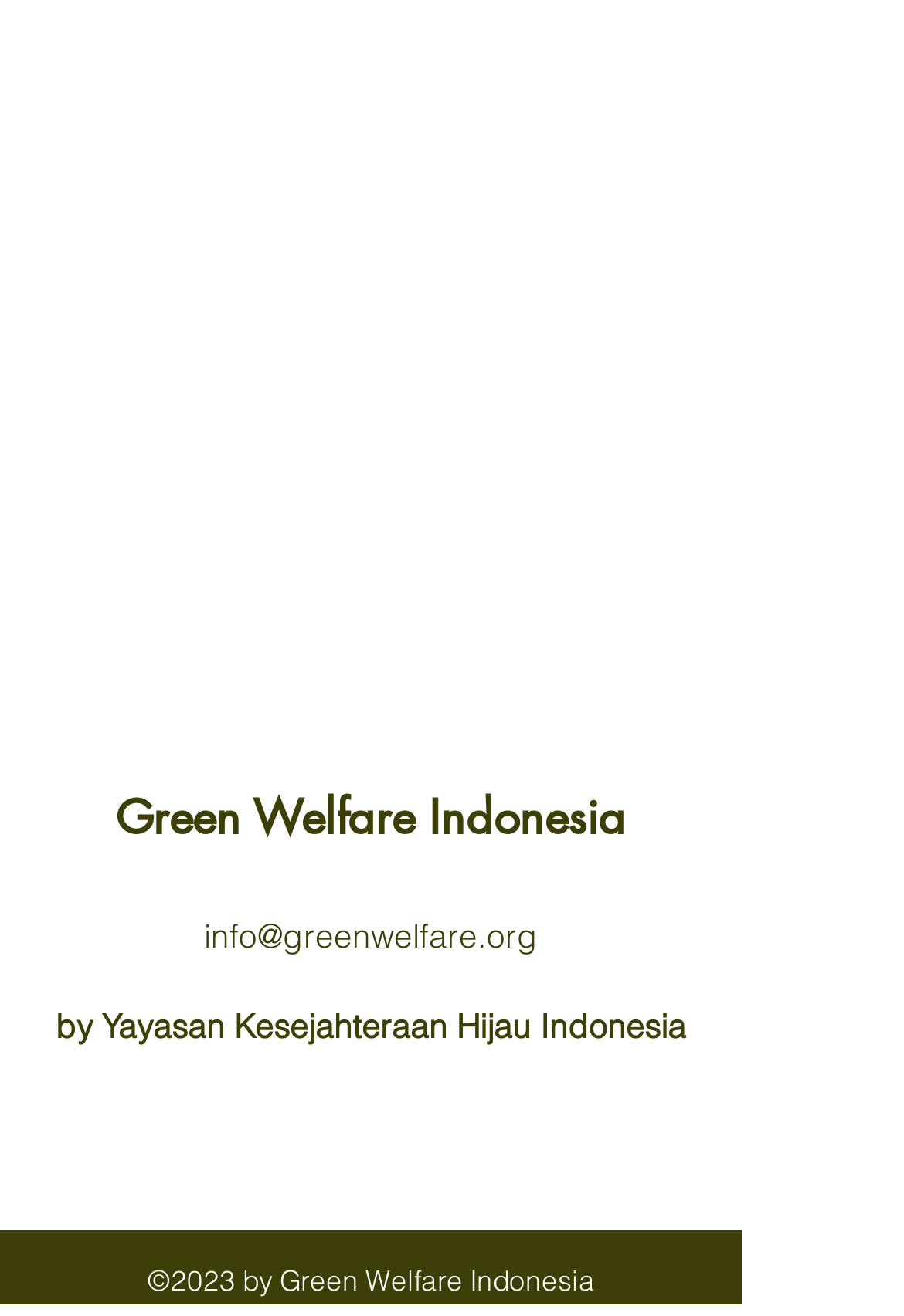Using the element description: "Green Welfare Indonesia", determine the bounding box coordinates. The coordinates should be in the format [left, top, right, bottom], with values between 0 and 1.

[0.128, 0.599, 0.692, 0.644]